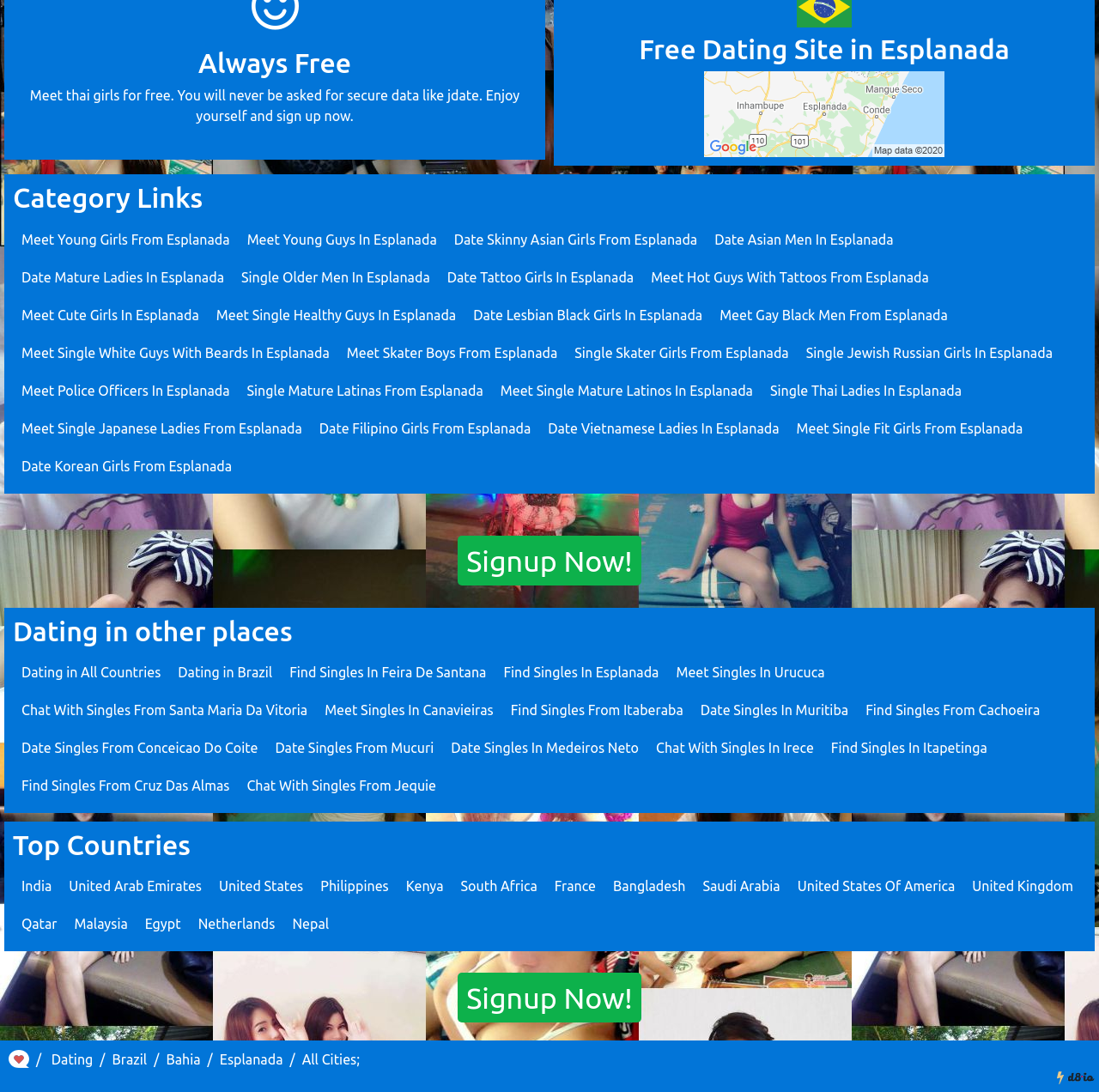Using the given description, provide the bounding box coordinates formatted as (top-left x, top-left y, bottom-right x, bottom-right y), with all values being floating point numbers between 0 and 1. Description: Facebook

None